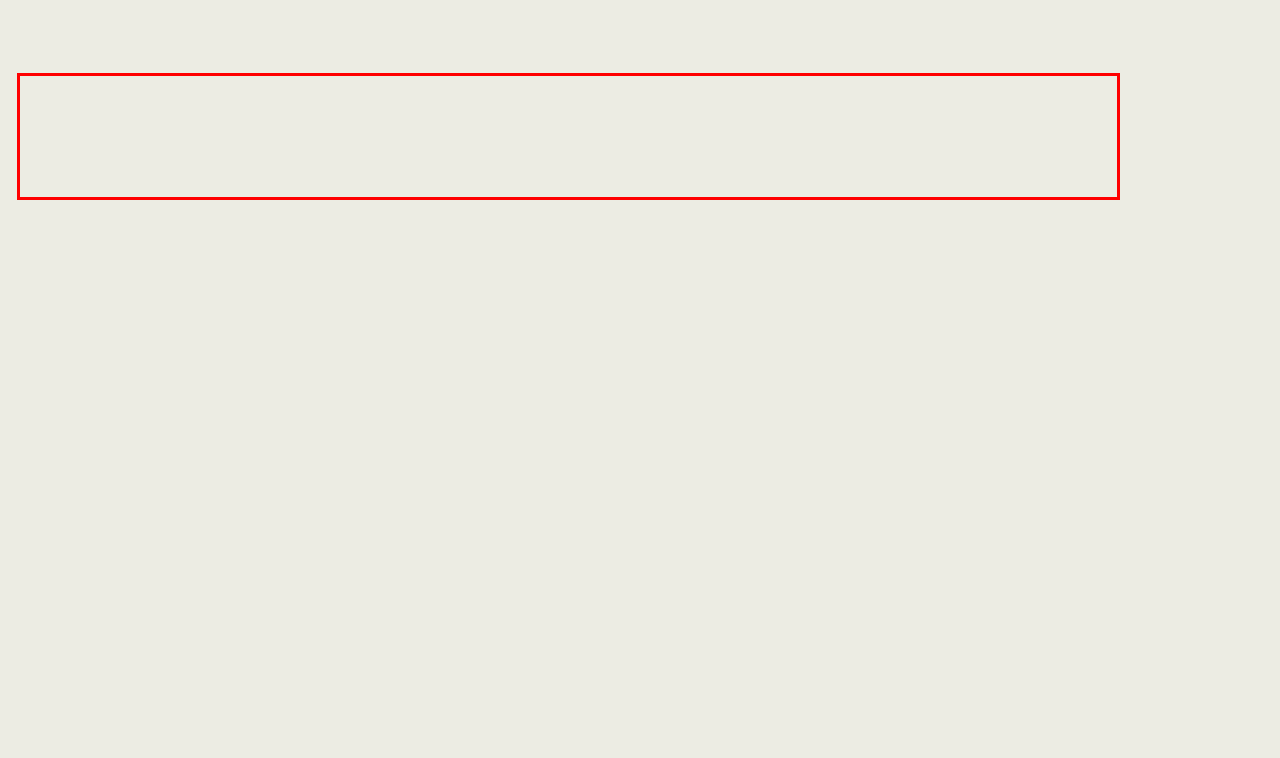Examine the screenshot of the webpage, locate the red bounding box, and generate the text contained within it.

Sal Khan, in a recent TED Talk, cited data from 1984 that showed that small group tutoring can move a student from the 50th to the 95th percentile. Decades of studies since have confirmed that finding, including research by the Brookings Institution, which concluded that tutoring ranks among the transformative offerings a school district can make to families with struggling students. The think tank found that “over 80% of the 96 included studies reporting statistically significant effects.” Despite this data, Democrats in the legislature blocked $250 million put forward by Governor Hochul to help districts implement small-group tutoring.